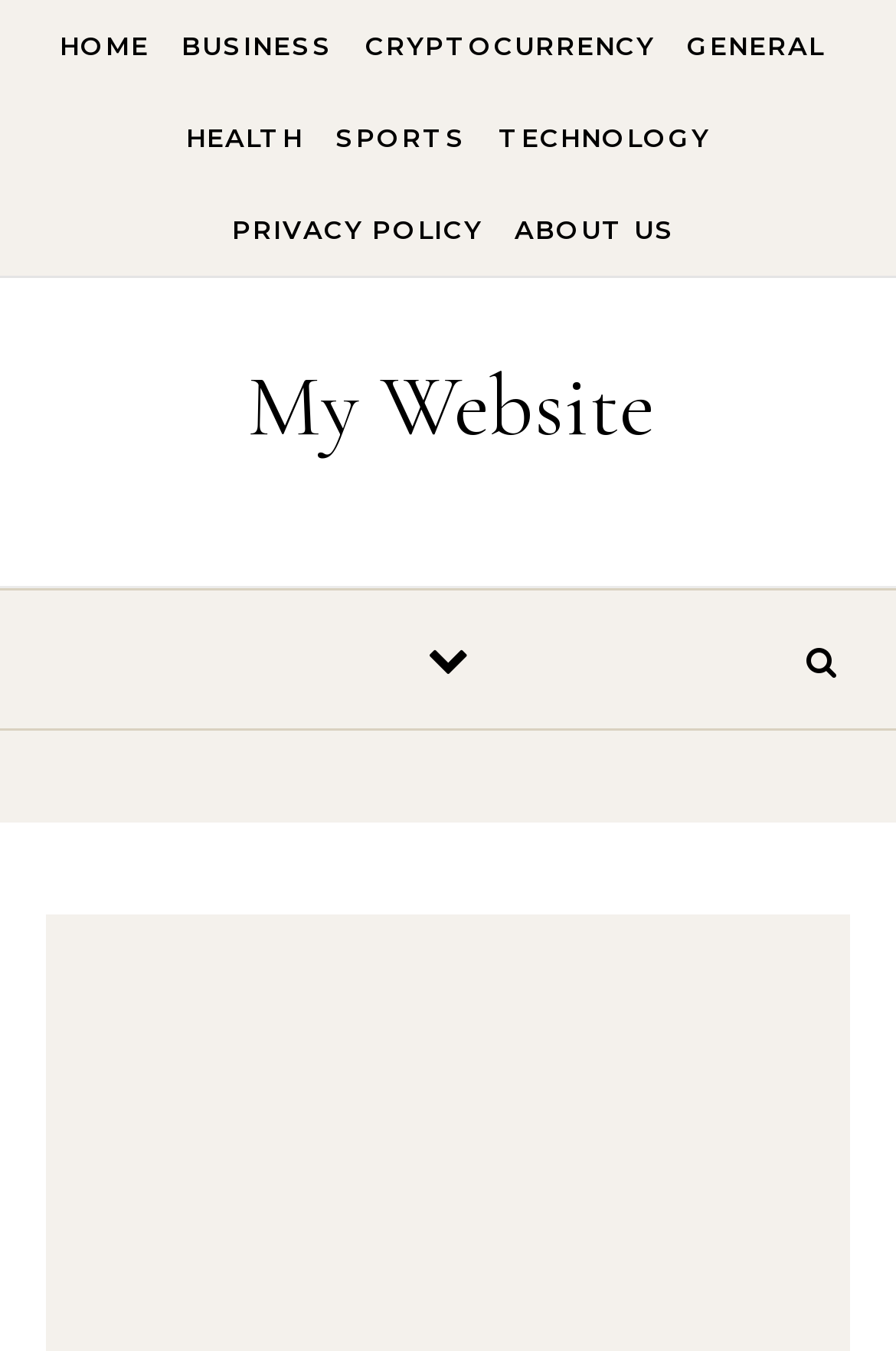Specify the bounding box coordinates of the area to click in order to follow the given instruction: "visit about us page."

[0.562, 0.136, 0.754, 0.204]